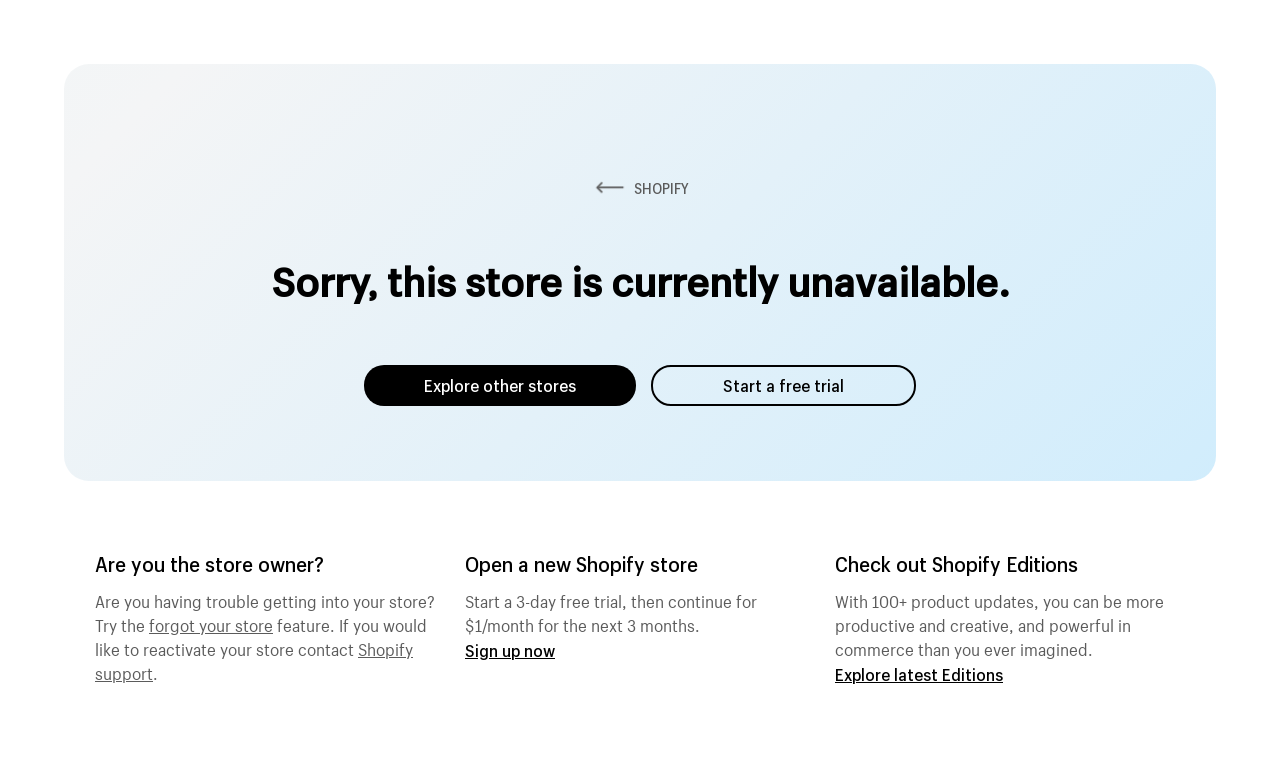How can the store owner regain access?
Based on the visual, give a brief answer using one word or a short phrase.

try forgot password feature